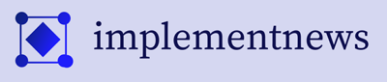Please analyze the image and give a detailed answer to the question:
What is the color of the font used in the logo?

The logo's sleek font foregrounds the text 'implementnews' in a sophisticated, deep blue color, which enhances its contemporary appeal.